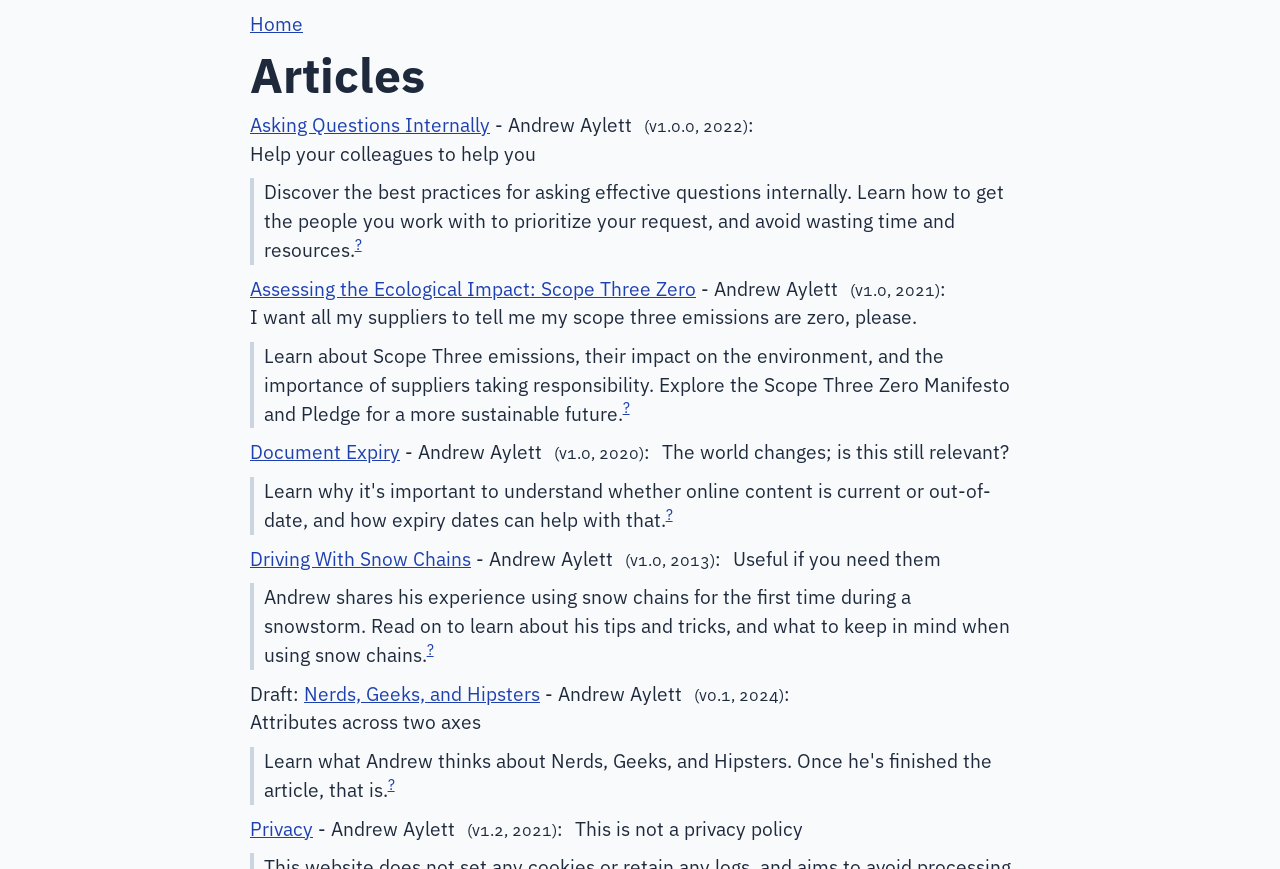Given the description Document Expiry, predict the bounding box coordinates of the UI element. Ensure the coordinates are in the format (top-left x, top-left y, bottom-right x, bottom-right y) and all values are between 0 and 1.

[0.195, 0.506, 0.312, 0.534]